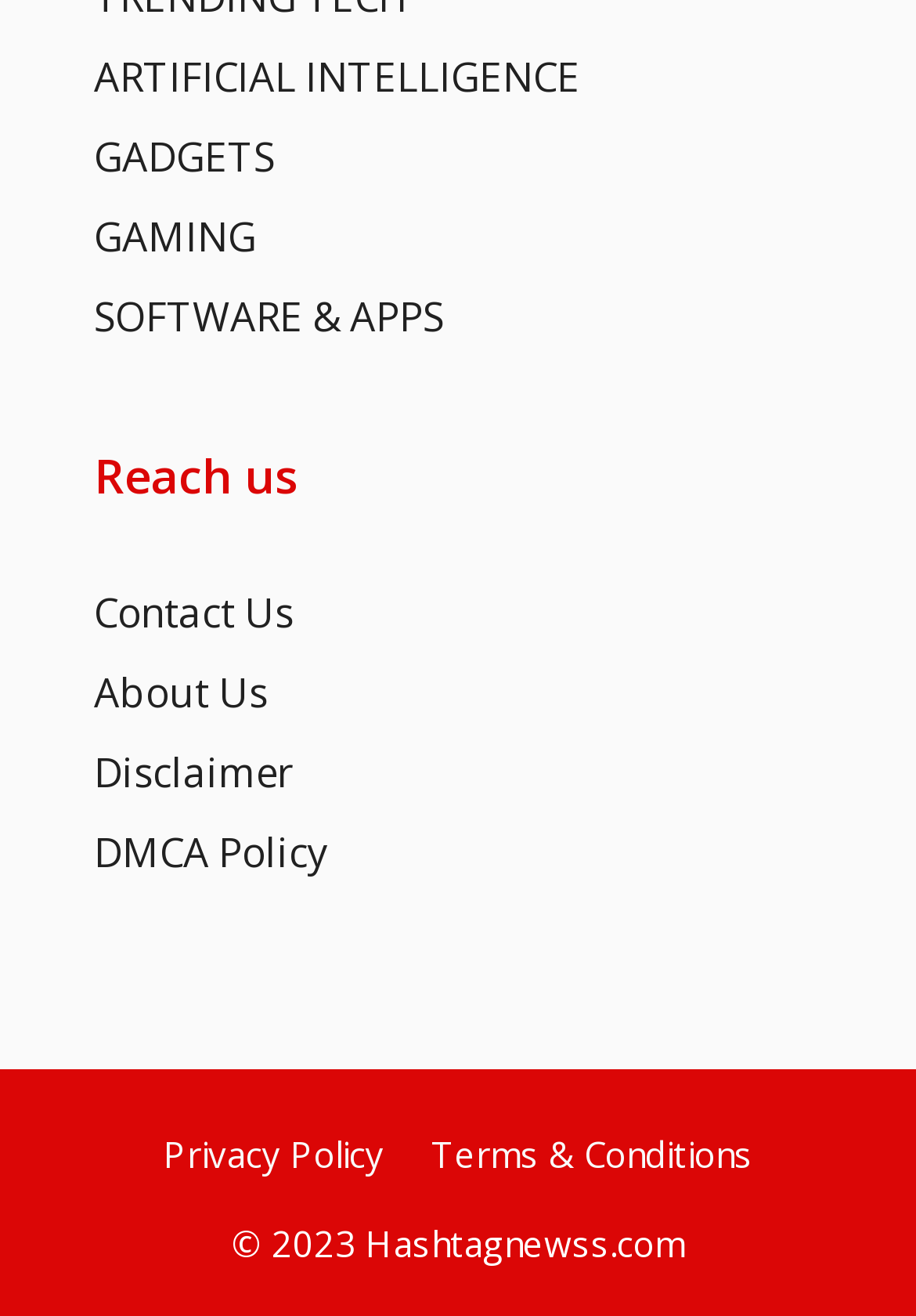Please examine the image and provide a detailed answer to the question: How many main sections are on the webpage?

The webpage can be divided into two main sections: the top menu with categories and the bottom section with 'Reach us' information, copyright information, and other links.